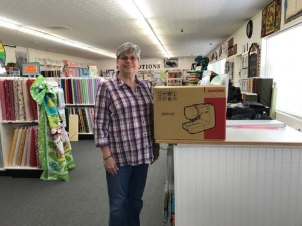Generate a detailed caption that encompasses all aspects of the image.

In this heartwarming image, a beaming woman stands proudly beside a boxed Janome sewing machine, symbolizing her achievement as the Grand Prize winner of a recent quilting contest. This moment of celebration takes place in a vibrant fabric store, with colorful bolts of fabric artfully displayed in the background, showcasing the creativity and passion of the quilting community. The shop's welcoming atmosphere is further enhanced by other quilting supplies visible throughout the space. This image encapsulates the joyous spirit of community and craftsmanship in North Georgia, following a successful Spring Fling Shop Hop event.